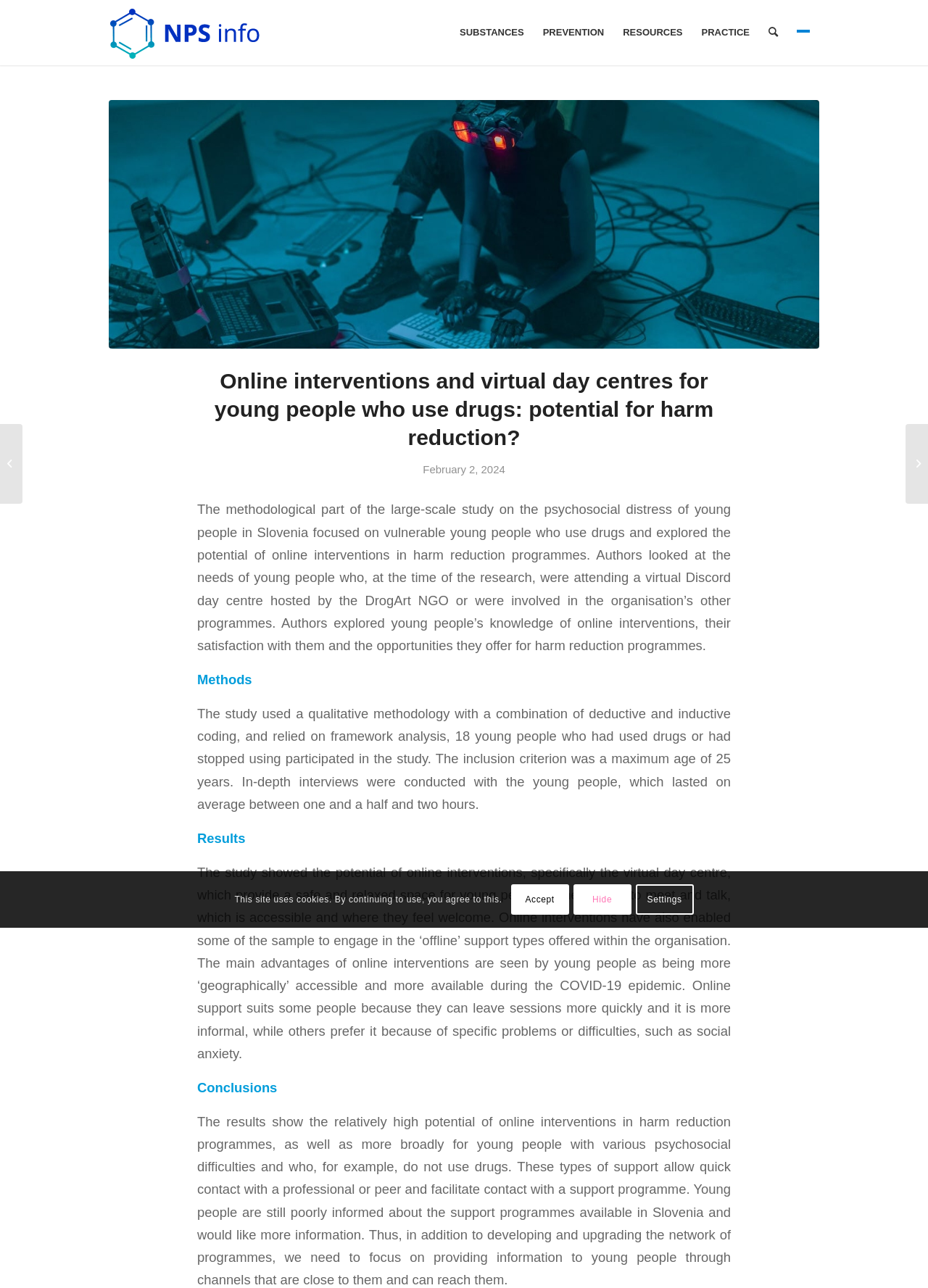What do young people want more information about?
Deliver a detailed and extensive answer to the question.

Young people want more information about the support programmes available in Slovenia, as mentioned in the text 'Young people are still poorly informed about the support programmes available in Slovenia and would like more information.'